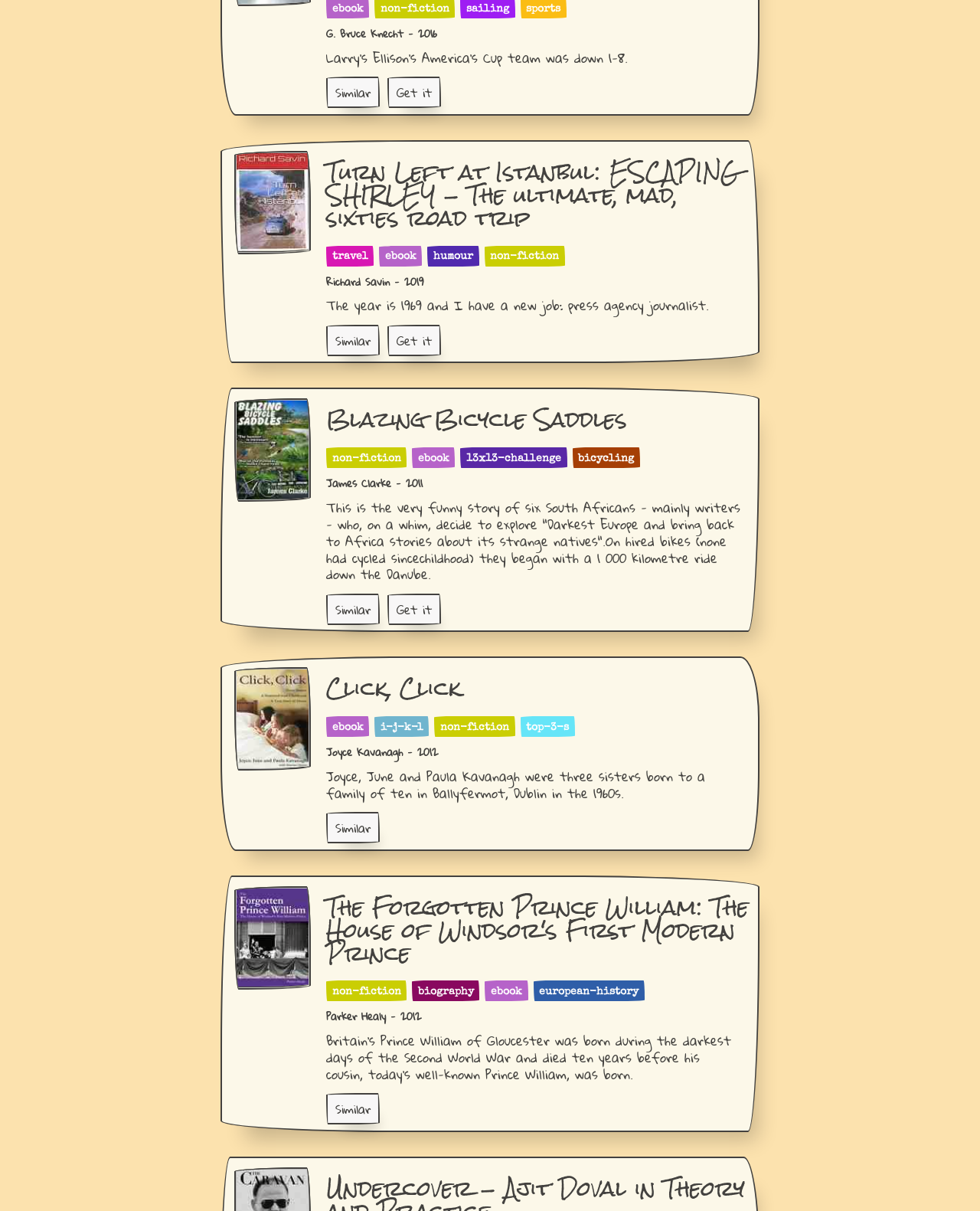Given the element description, predict the bounding box coordinates in the format (top-left x, top-left y, bottom-right x, bottom-right y). Make sure all values are between 0 and 1. Here is the element description: non-fiction

[0.388, 0.003, 0.458, 0.012]